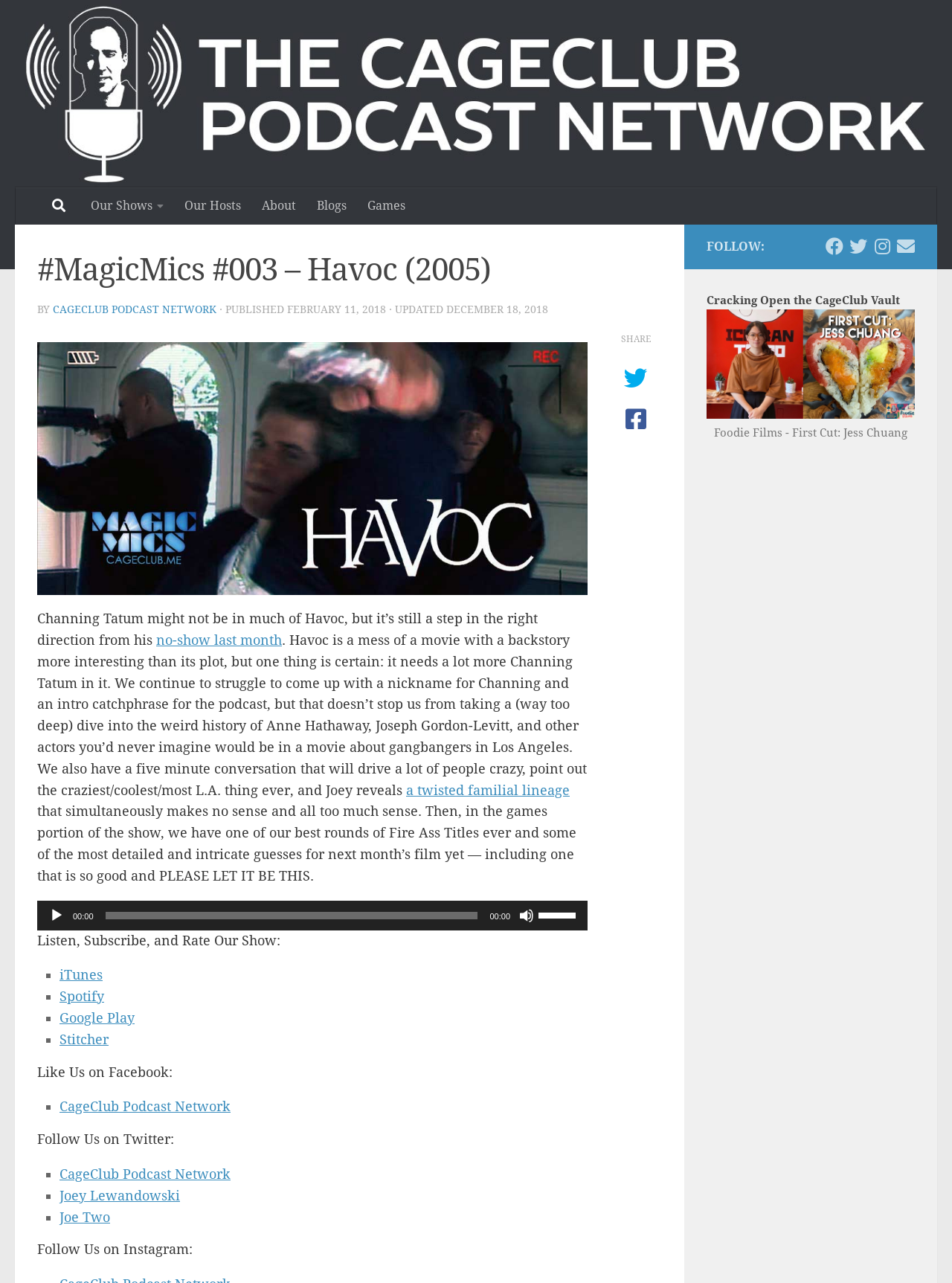Using the webpage screenshot, locate the HTML element that fits the following description and provide its bounding box: "GET YOUR $809 DISCOUNT NOW".

None